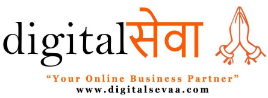Use a single word or phrase to answer this question: 
What is the brand's mission?

Foster digital growth and connectivity